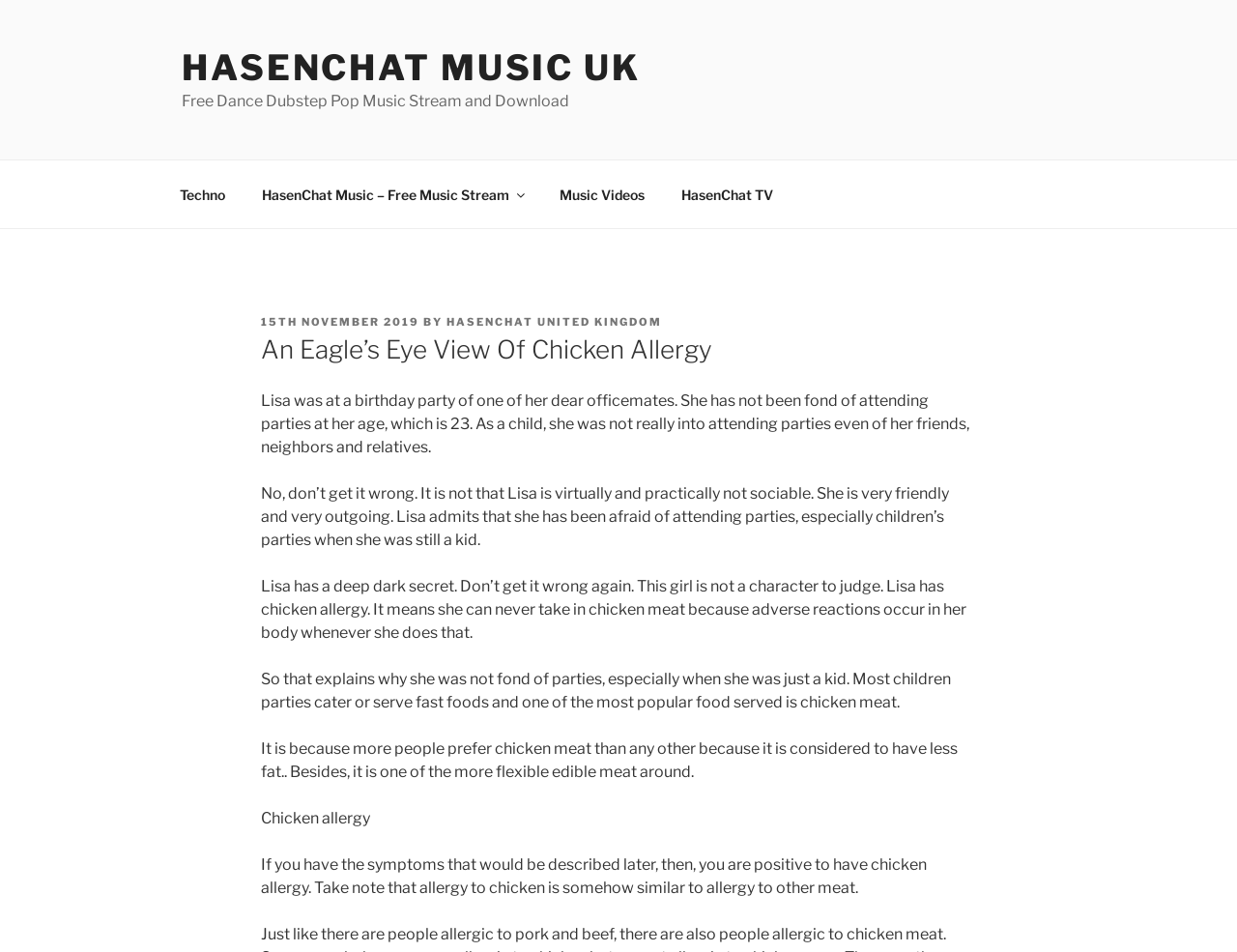Please determine the bounding box coordinates of the section I need to click to accomplish this instruction: "Read the article 'An Eagle’s Eye View Of Chicken Allergy'".

[0.211, 0.349, 0.789, 0.386]